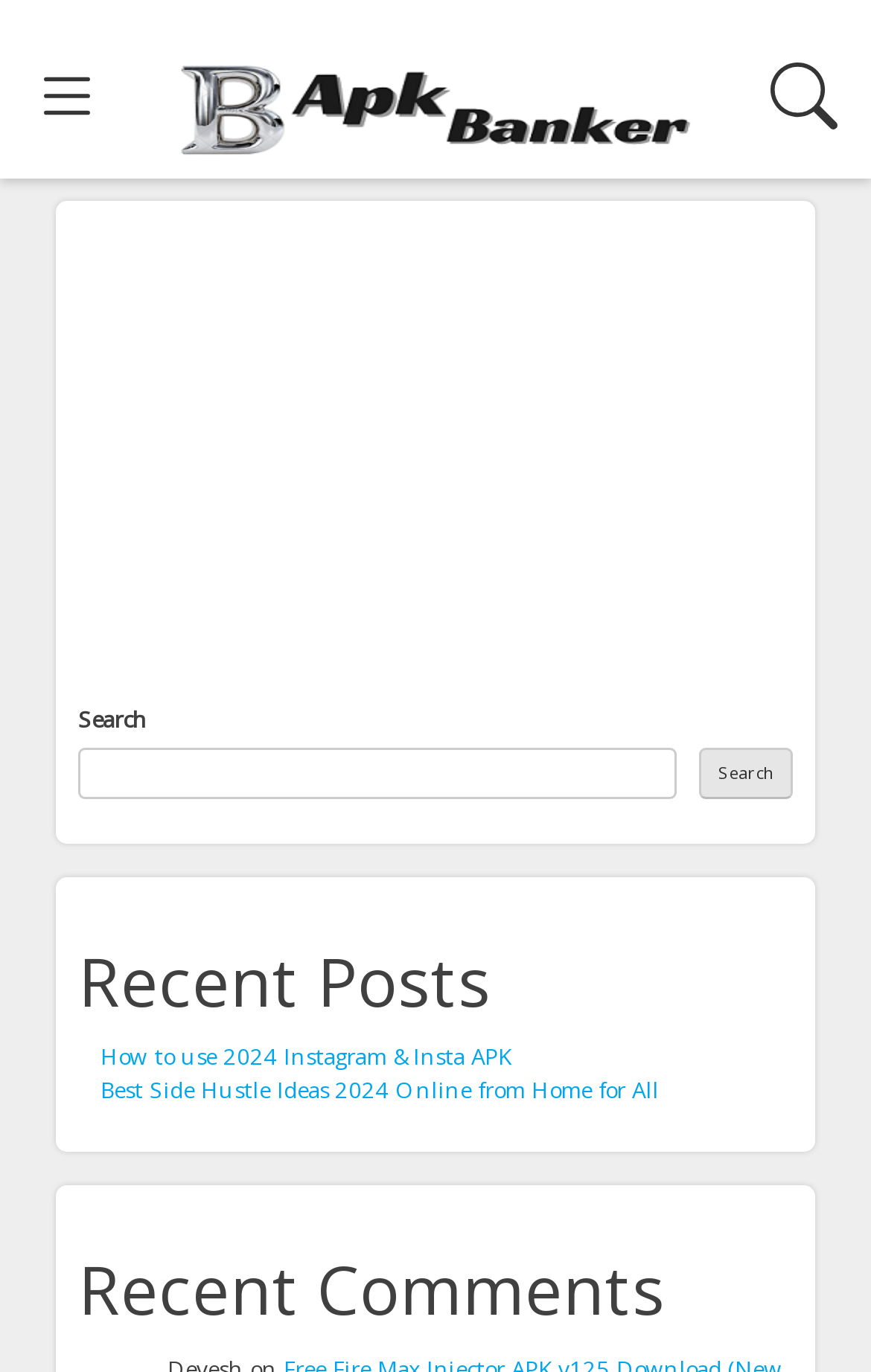Find the bounding box coordinates for the HTML element described in this sentence: "Tools". Provide the coordinates as four float numbers between 0 and 1, in the format [left, top, right, bottom].

[0.0, 0.2, 0.103, 0.277]